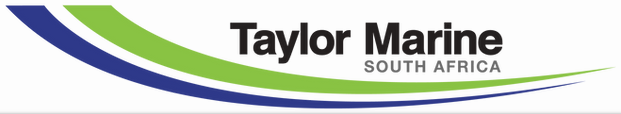Detail every aspect of the image in your description.

The image features the logo of Taylor Marine South Africa, prominently showcasing the company's name in bold, black letters along with the words "SOUTH AFRICA" in a smaller, gray font. The design incorporates a dynamic, flowing graphic element with vibrant colors of deep blue and bright green, symbolizing the company's connection to the maritime industry. This logo encapsulates Taylor Marine's commitment to excellence in the shipbuilding and marine services sector, reflecting a modern and professional brand identity.